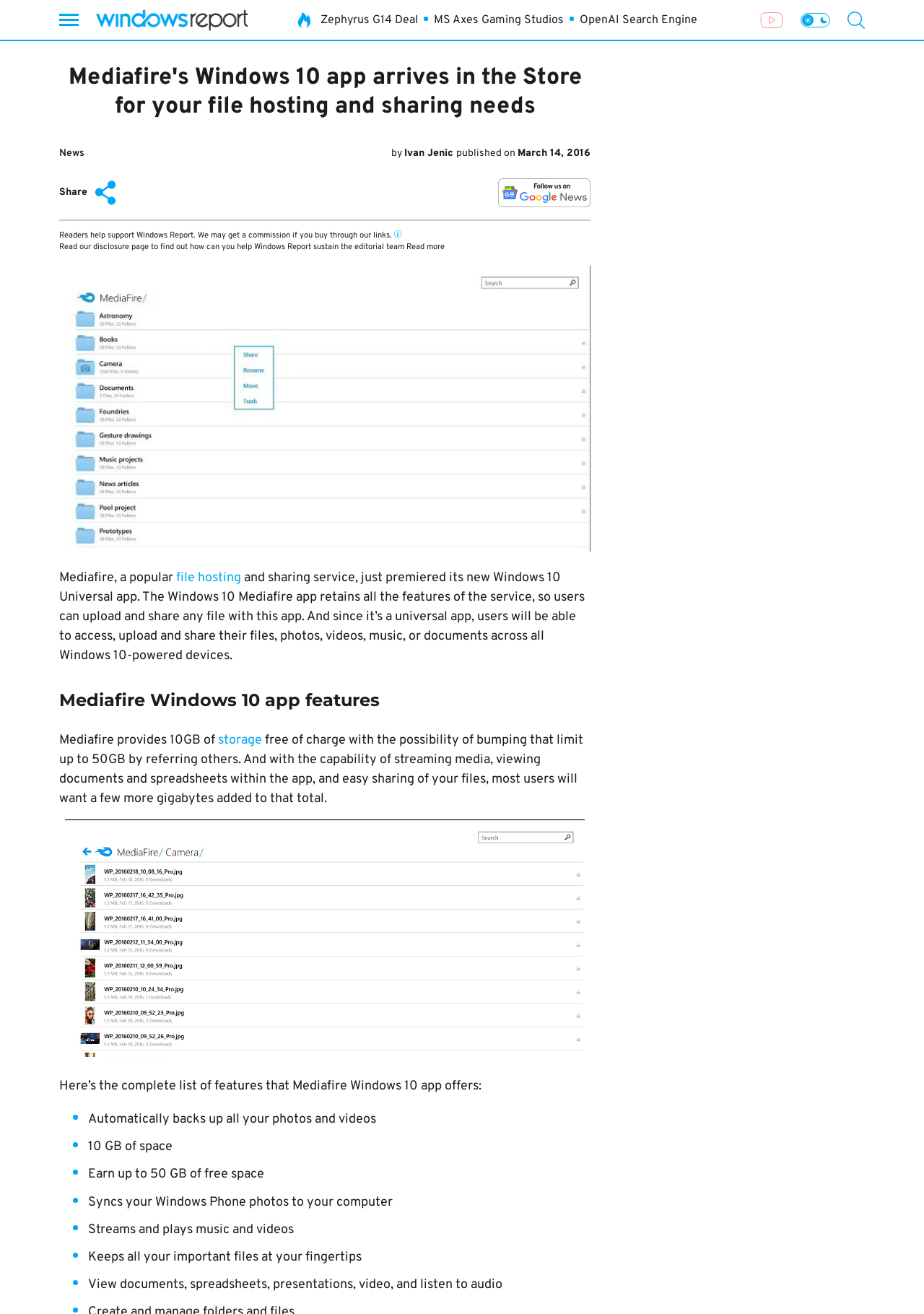Could you provide the bounding box coordinates for the portion of the screen to click to complete this instruction: "Search for something"?

[0.917, 0.009, 0.936, 0.022]